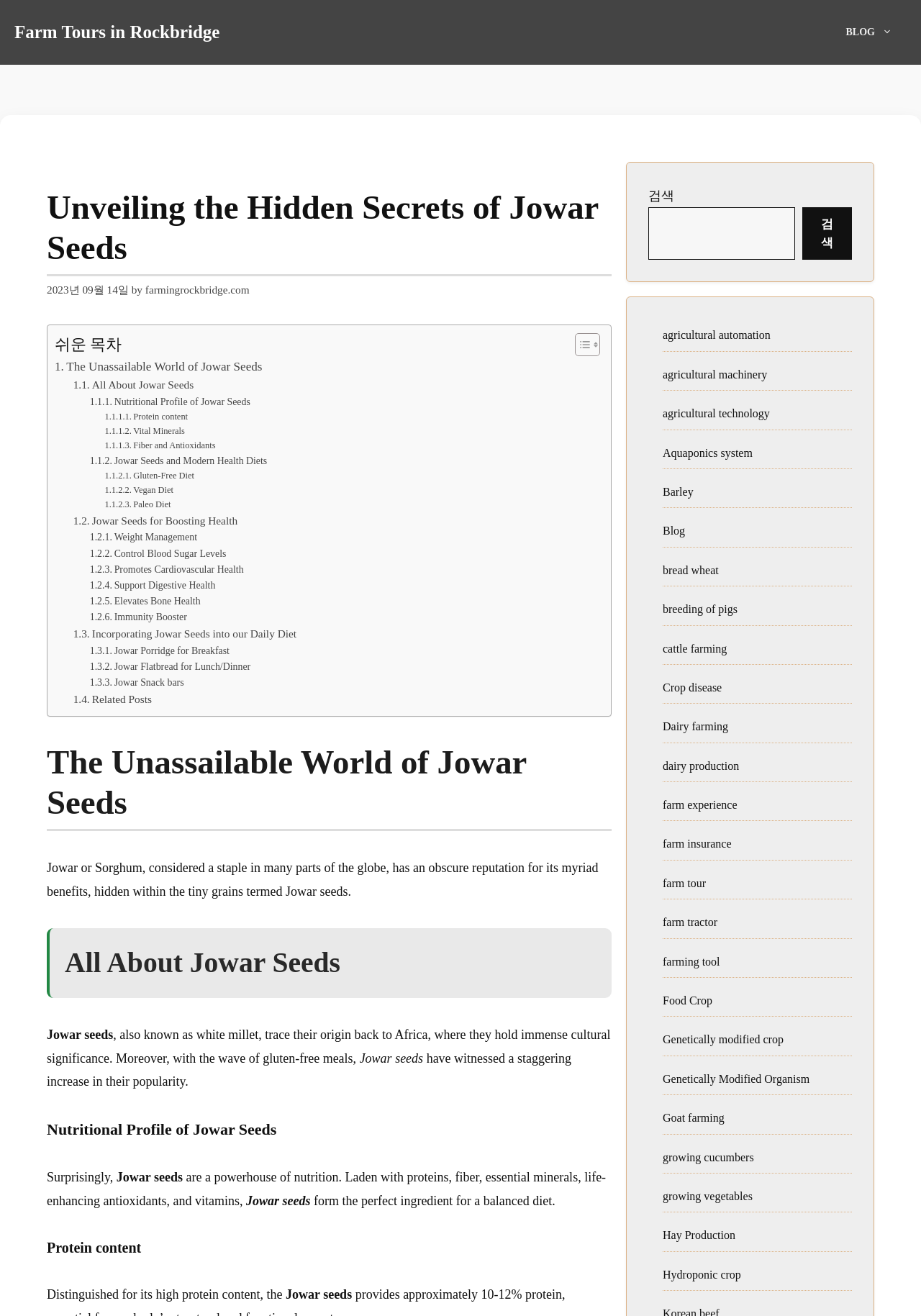Summarize the webpage in an elaborate manner.

This webpage is about Jowar or Sorghum, a staple food in many parts of the world, and its numerous benefits. At the top of the page, there is a banner with a link to "Farm Tours in Rockbridge" and a navigation menu with a "BLOG" link. Below the banner, there is a heading "Unveiling the Hidden Secrets of Jowar Seeds" followed by a time stamp "2023년 09월 14일" and a link to "farmingrockbridge.com".

The main content of the page is divided into sections, each with a heading and a list of links. The first section is about the world of Jowar Seeds, followed by sections on "All About Jowar Seeds", "Nutritional Profile of Jowar Seeds", "Protein content", and others. Each section has a brief description and multiple links to related topics.

On the right side of the page, there is a complementary section with a search bar and multiple links to various agricultural topics, such as "agricultural automation", "agricultural machinery", "Aquaponics system", and many others.

Overall, the webpage provides a wealth of information about Jowar Seeds, their benefits, and related topics in agriculture.